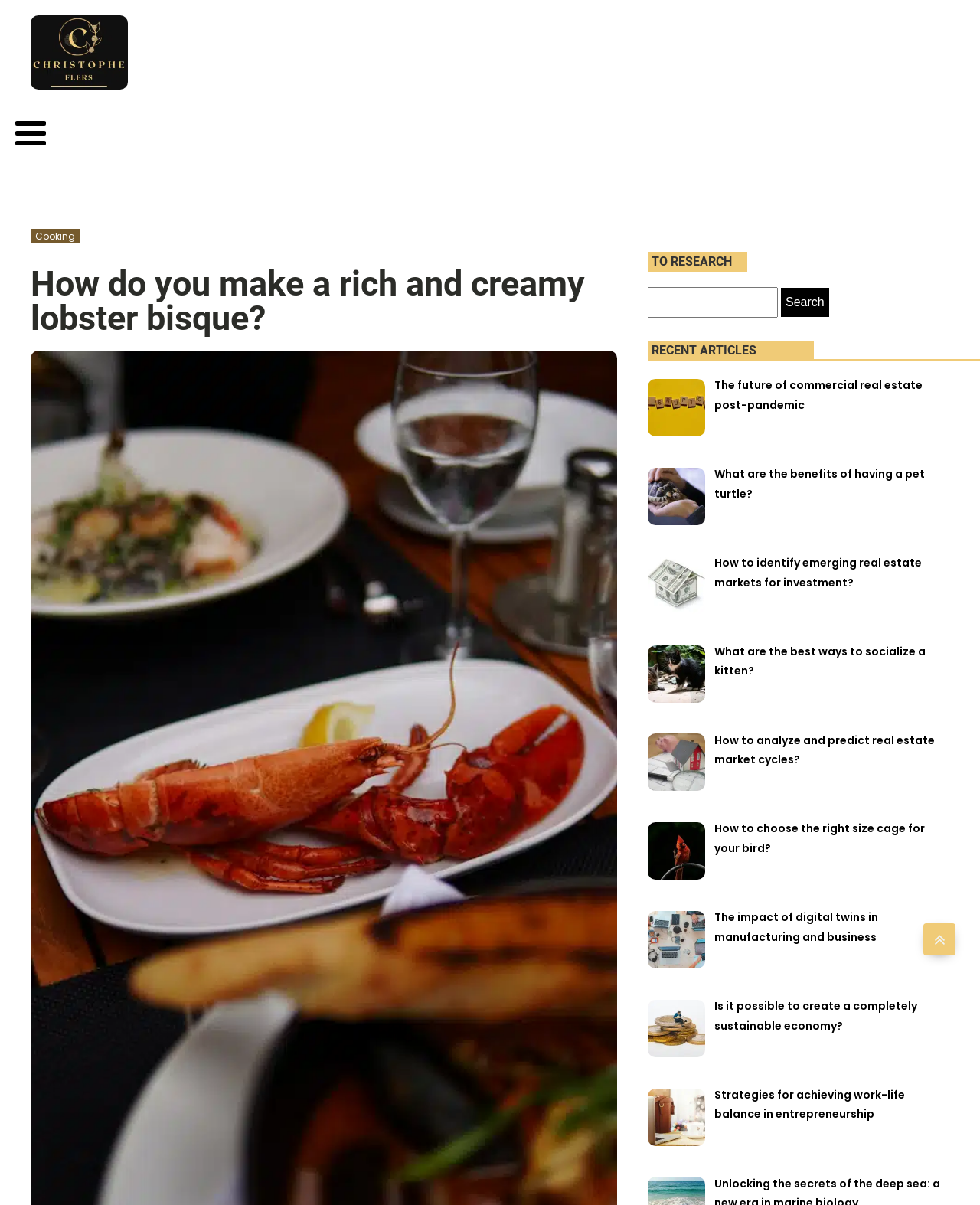Locate and generate the text content of the webpage's heading.

How do you make a rich and creamy lobster bisque?